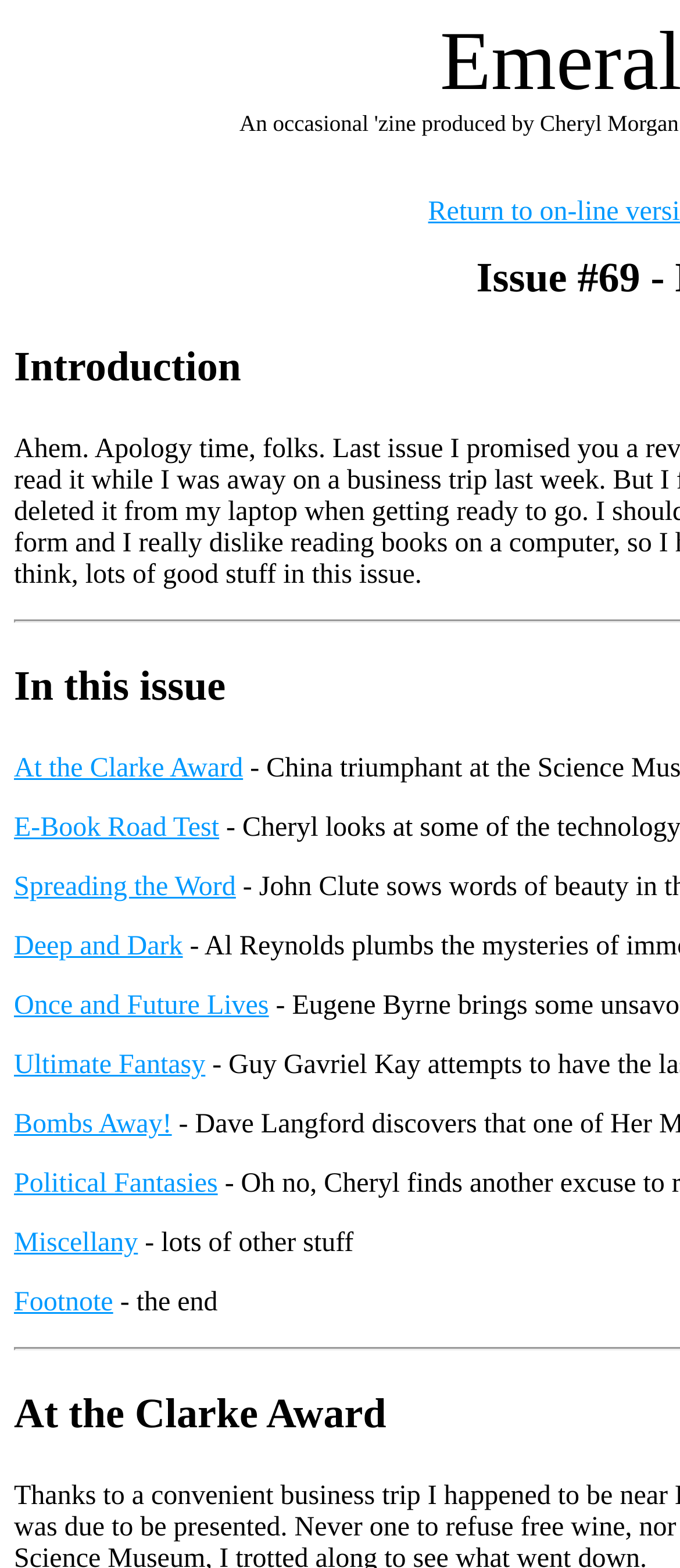Please locate the bounding box coordinates of the region I need to click to follow this instruction: "Browse Scholarships In Poland".

None